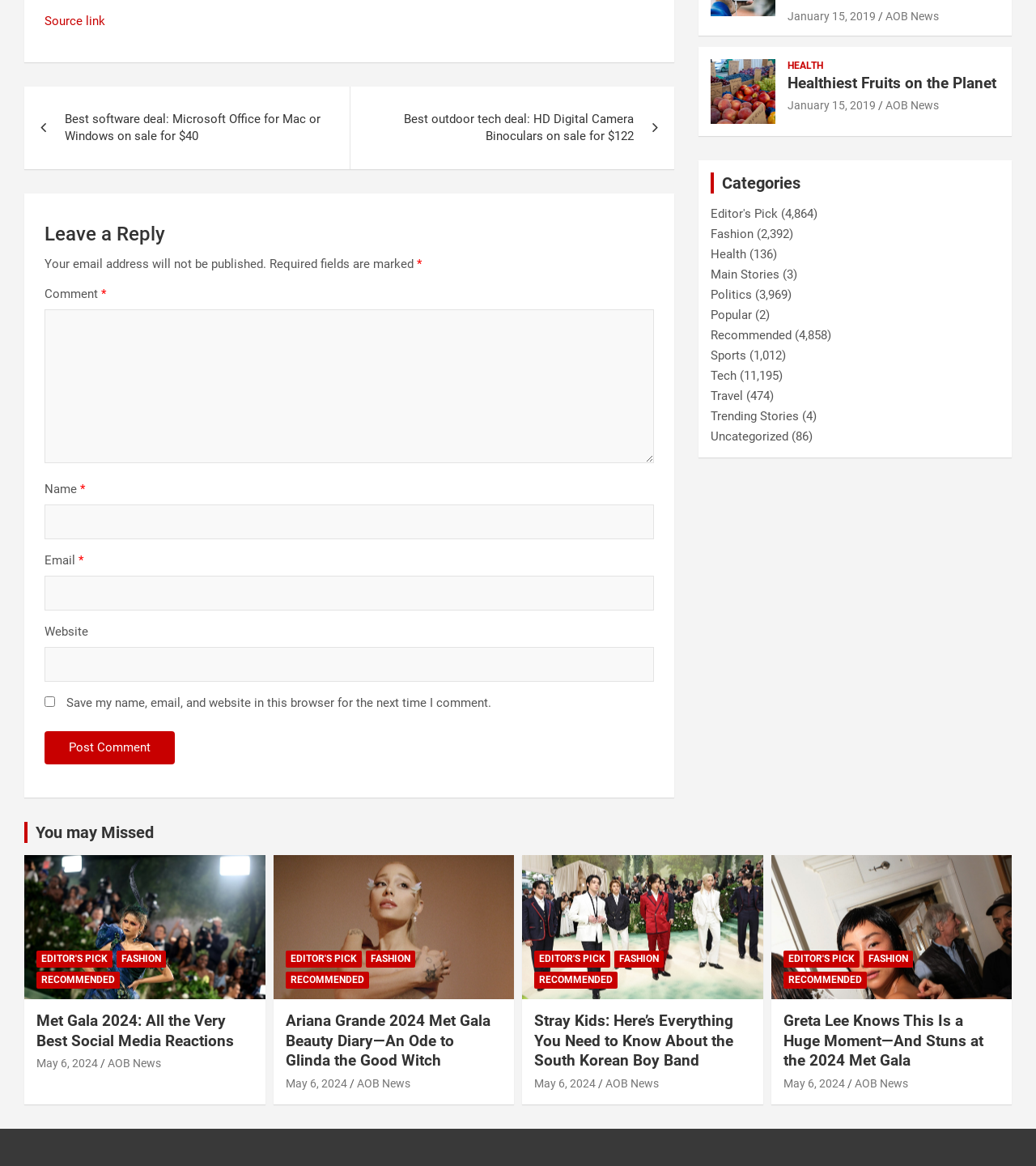Find the bounding box coordinates of the clickable element required to execute the following instruction: "View post navigation". Provide the coordinates as four float numbers between 0 and 1, i.e., [left, top, right, bottom].

[0.023, 0.075, 0.651, 0.145]